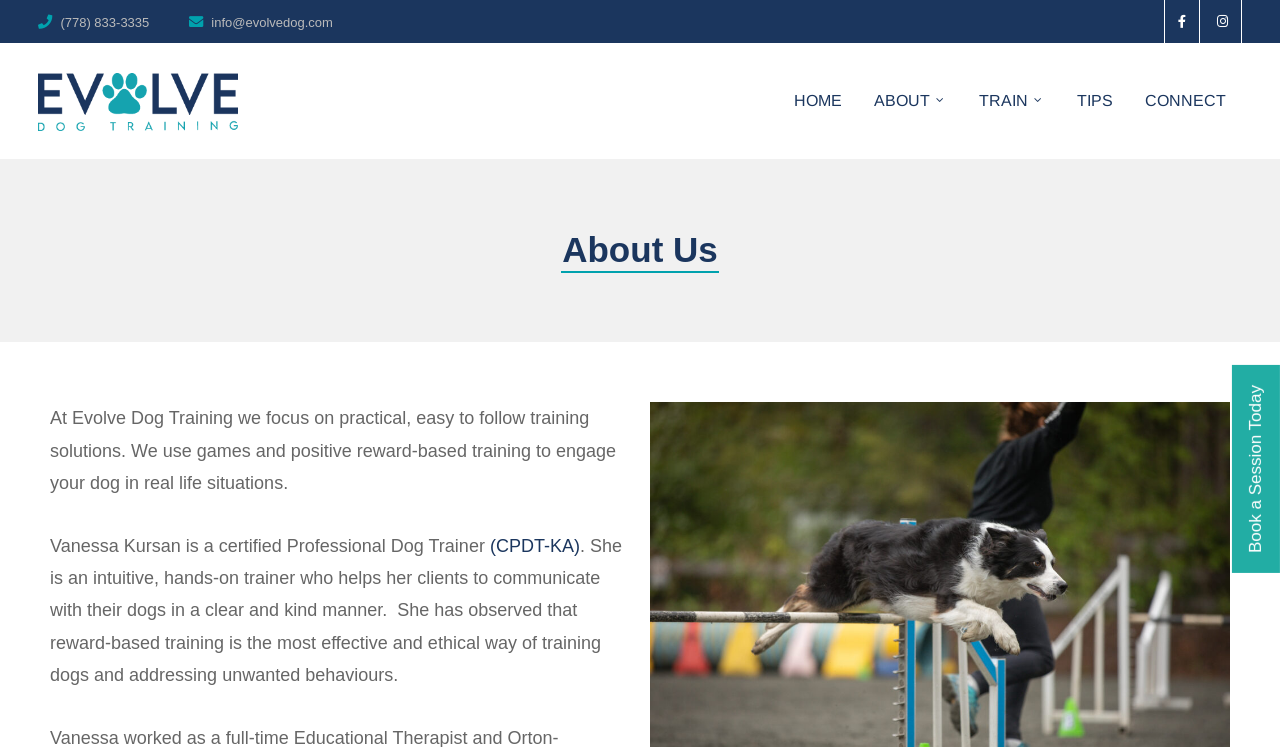Answer this question using a single word or a brief phrase:
What is the purpose of the 'Book a Session Today' link?

To book a training session